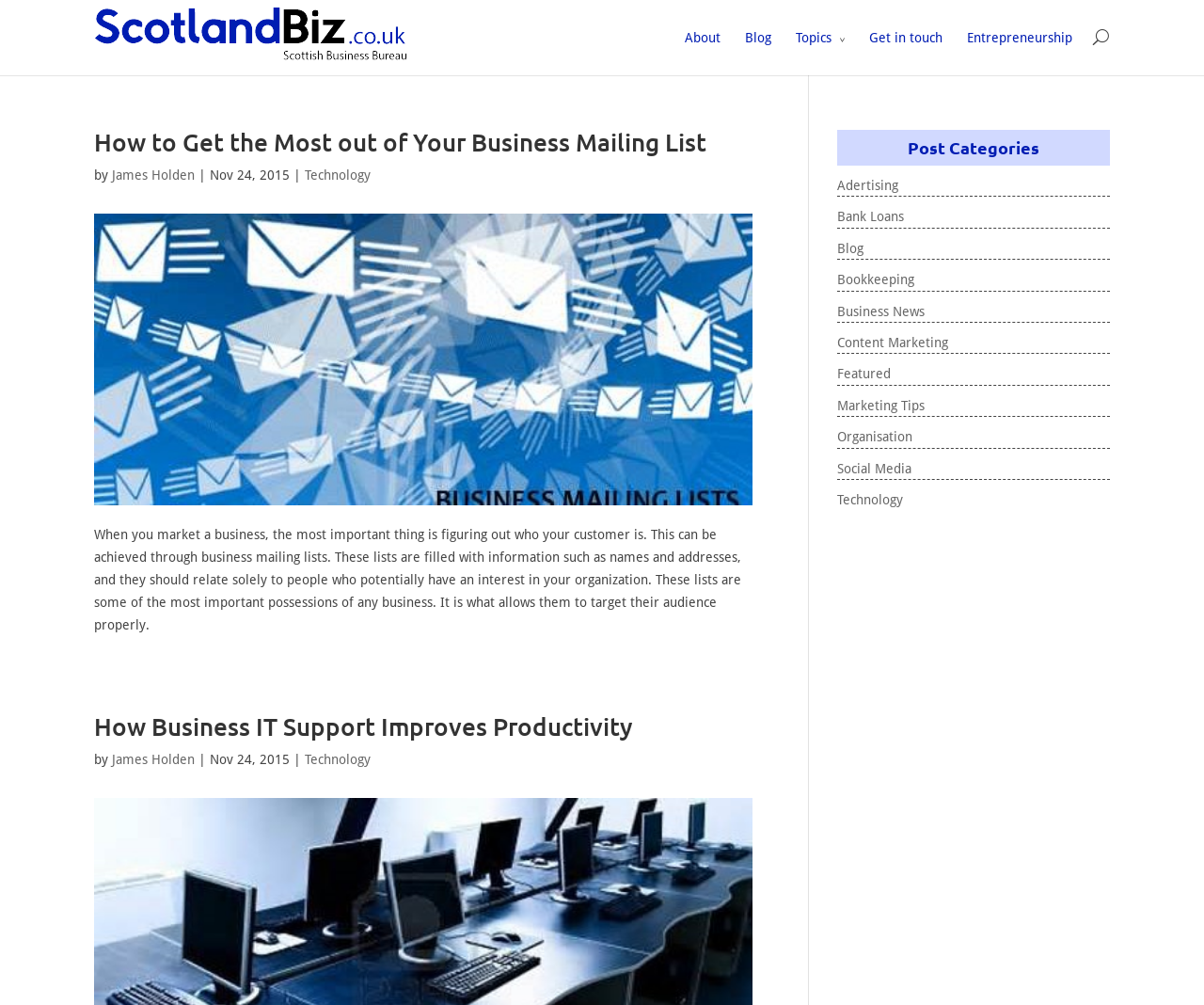Look at the image and write a detailed answer to the question: 
What categories are available for blog posts?

I found the categories by looking at the section 'Post Categories' which lists various categories such as Advertising, Bank Loans, Blog, Bookkeeping, and more.